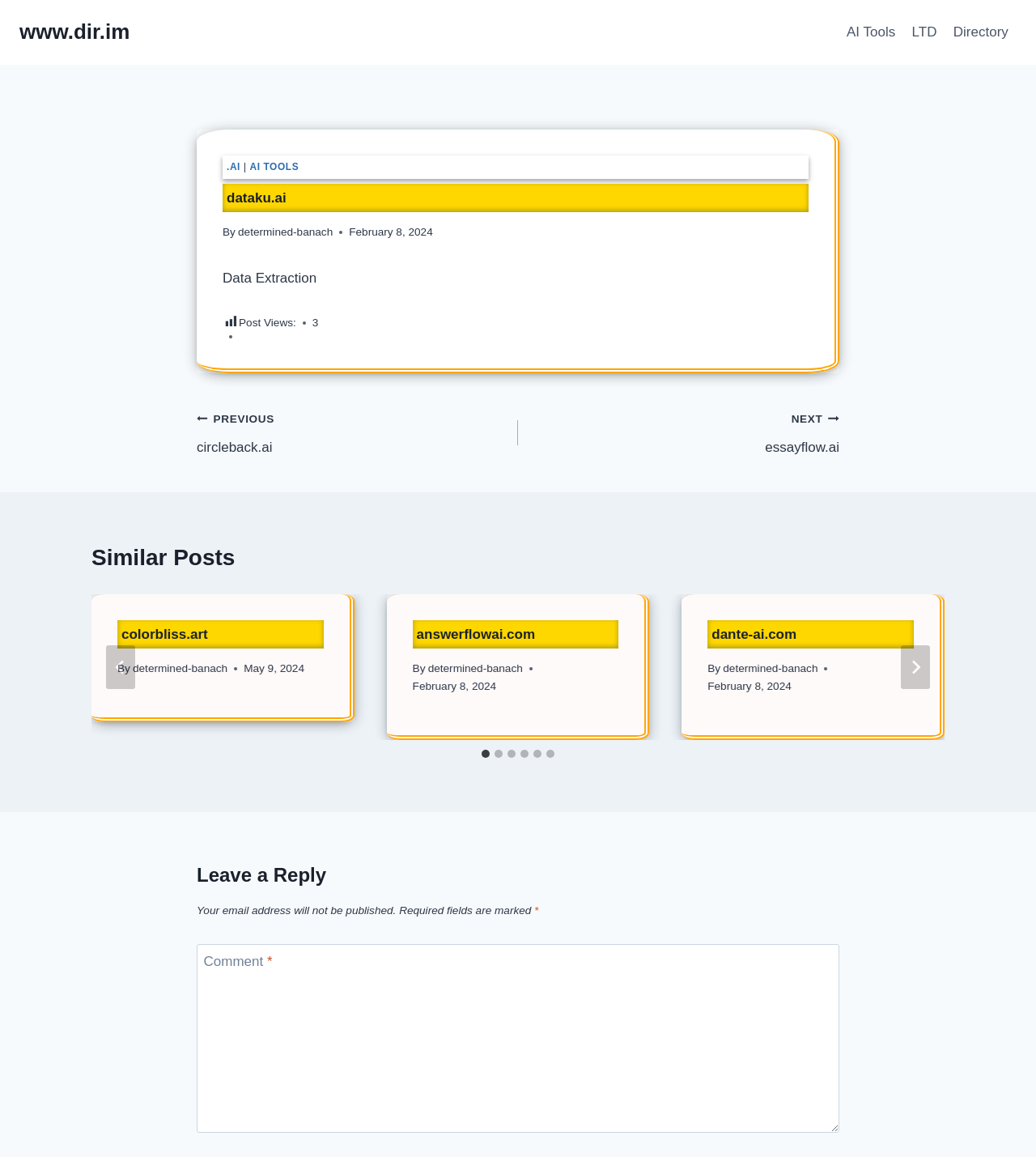Elaborate on the webpage's design and content in a detailed caption.

The webpage appears to be a blog post or article page. At the top, there is a primary navigation menu with links to "AI Tools", "LTD", and "Directory". Below this, there is a header section with the title "dataku.ai" and a subtitle "By determined-banach" along with a date "February 8, 2024". 

The main content area is divided into two sections. The left section contains the article content, which has a heading "Data Extraction" and some text below it. The right section contains a navigation menu with links to "PREVIOUS circleback.ai" and "NEXT essayflow.ai" posts.

Below the article content, there is a section titled "Similar Posts" with a carousel of six slides. Each slide contains a heading with a link to a different website, such as "colorbliss.art", "answerflowai.com", and "dante-ai.com", along with the author "determined-banach" and a date. The carousel can be navigated using "Go to last slide" and "Next" buttons, and there are also tabs to select a specific slide.

At the bottom of the page, there is a section titled "Leave a Reply" with a comment form that includes a text box and some instructions. The form requires an email address and has some required fields marked with an asterisk.